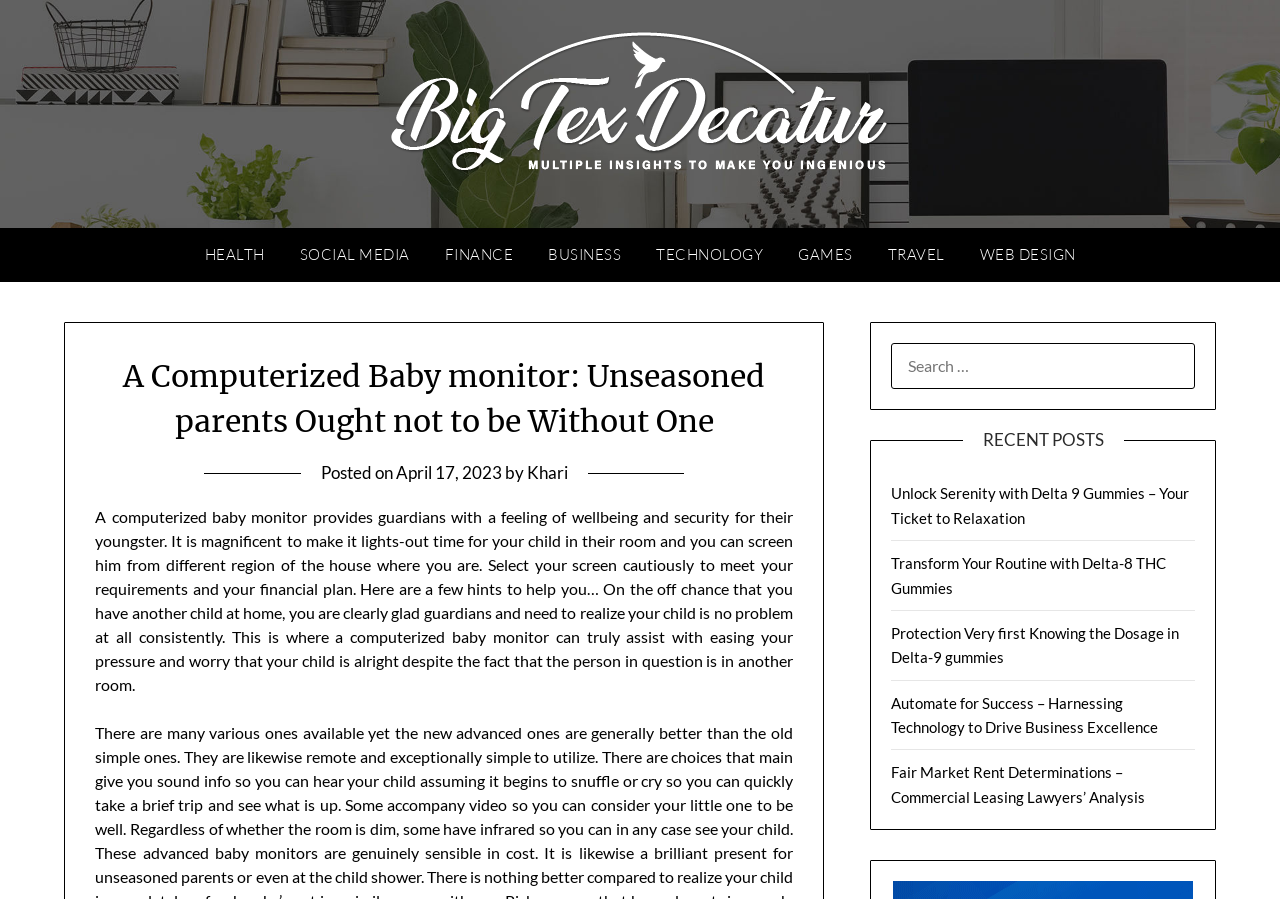What is the main topic of this webpage?
Please provide a comprehensive answer to the question based on the webpage screenshot.

Based on the content of the webpage, it appears to be discussing the importance and benefits of using a computerized baby monitor for parents. The text mentions how it can provide a sense of wellbeing and security for the child, and offers tips for selecting the right monitor.